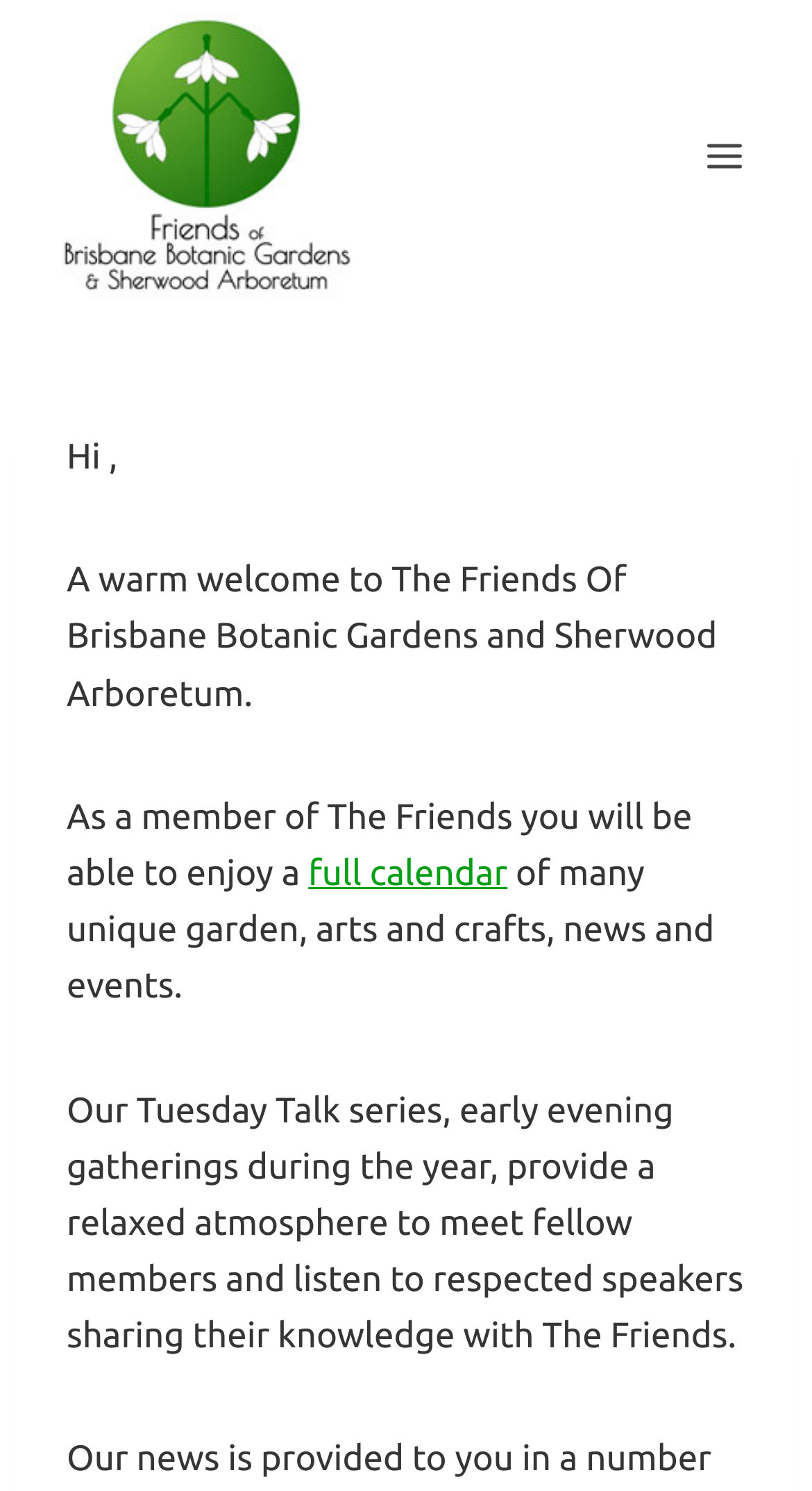Give a detailed account of the webpage, highlighting key information.

The webpage is titled "Welcome – FBBGSA" and features a prominent link with the same text "FBBGSA" at the top left corner, accompanied by an image with the same name. 

On the top right corner, there is a button labeled "Open menu". When expanded, it reveals a section with several lines of text. The first line starts with "Hi" followed by a comma. The following line is a warm welcome message to The Friends Of Brisbane Botanic Gardens and Sherwood Arboretum. 

Below this message, there is a paragraph describing the benefits of being a member of The Friends, including access to a full calendar of events. The link "full calendar" is embedded within this paragraph. The text continues to describe the types of events, including unique garden, arts and crafts, news, and events.

Further down, there is another paragraph describing the Tuesday Talk series, which provides a relaxed atmosphere for members to meet and listen to respected speakers sharing their knowledge.